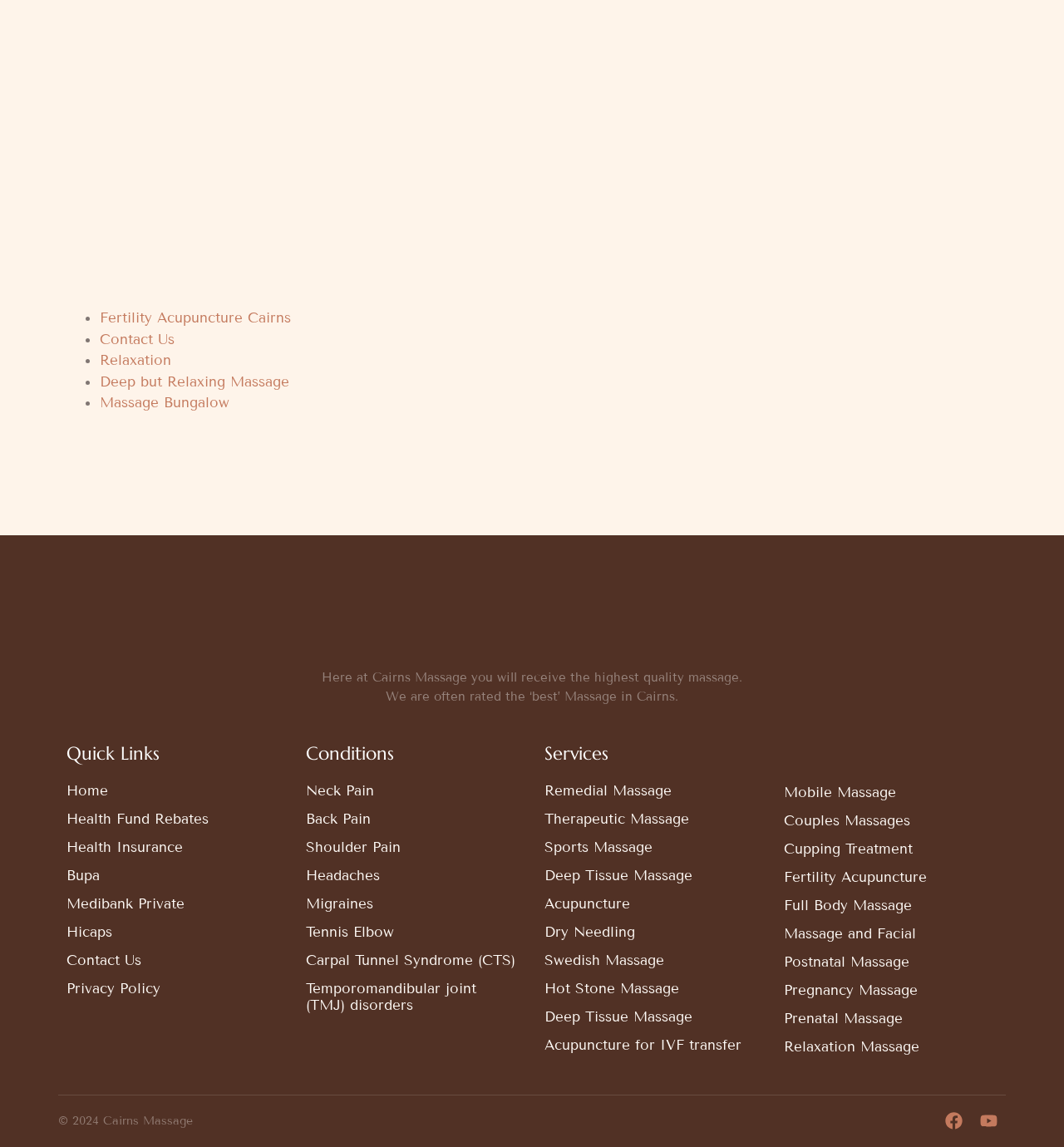Examine the screenshot and answer the question in as much detail as possible: What is the main service provided by Cairns Massage?

Based on the webpage, I can see that Cairns Massage provides various types of massage services, including Remedial Massage, Therapeutic Massage, Sports Massage, and more. The webpage also mentions that they are often rated the 'best' Massage in Cairns, which further supports the idea that massage is their main service.